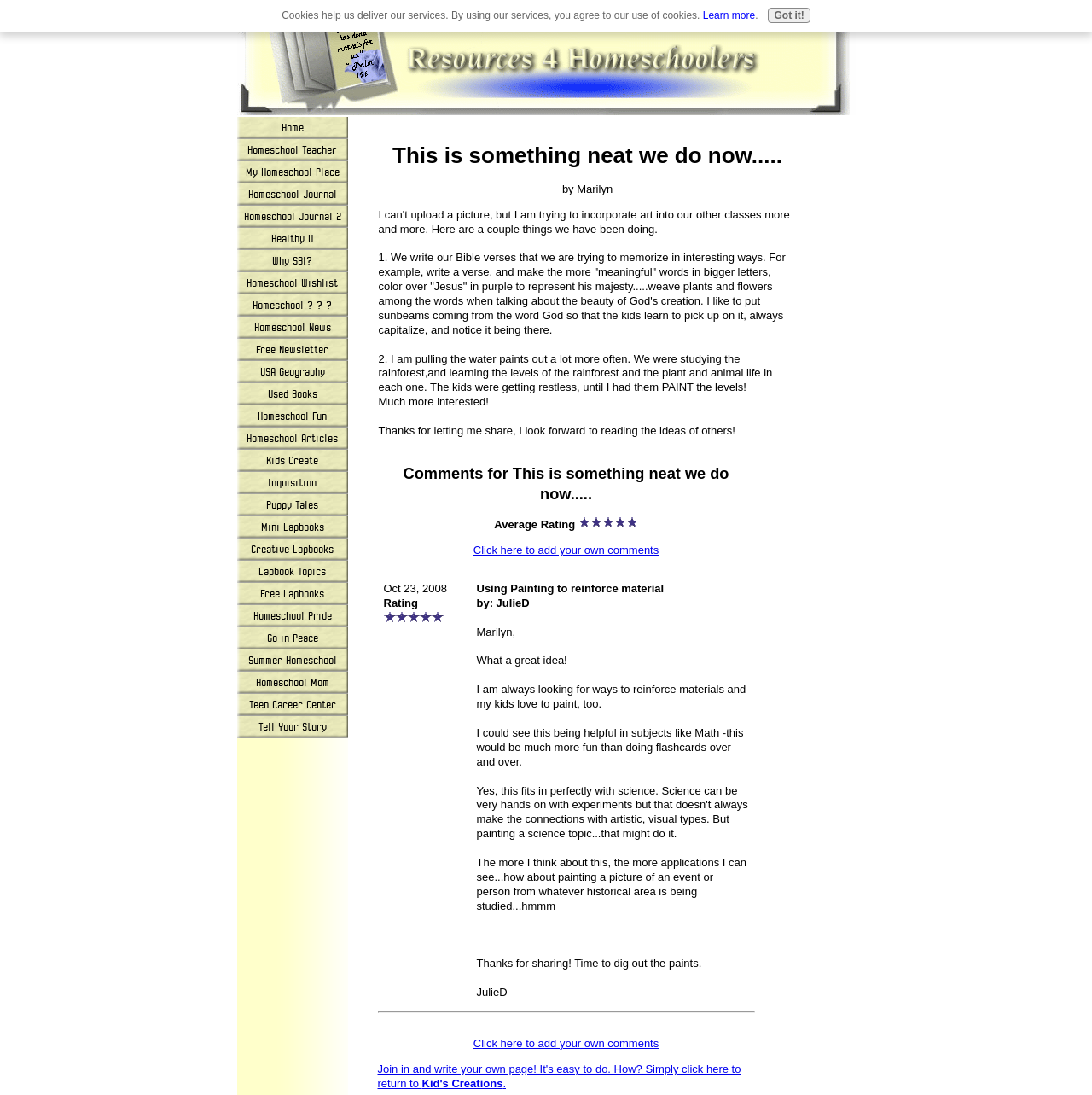Identify the bounding box coordinates of the element that should be clicked to fulfill this task: "Search for something". The coordinates should be provided as four float numbers between 0 and 1, i.e., [left, top, right, bottom].

None